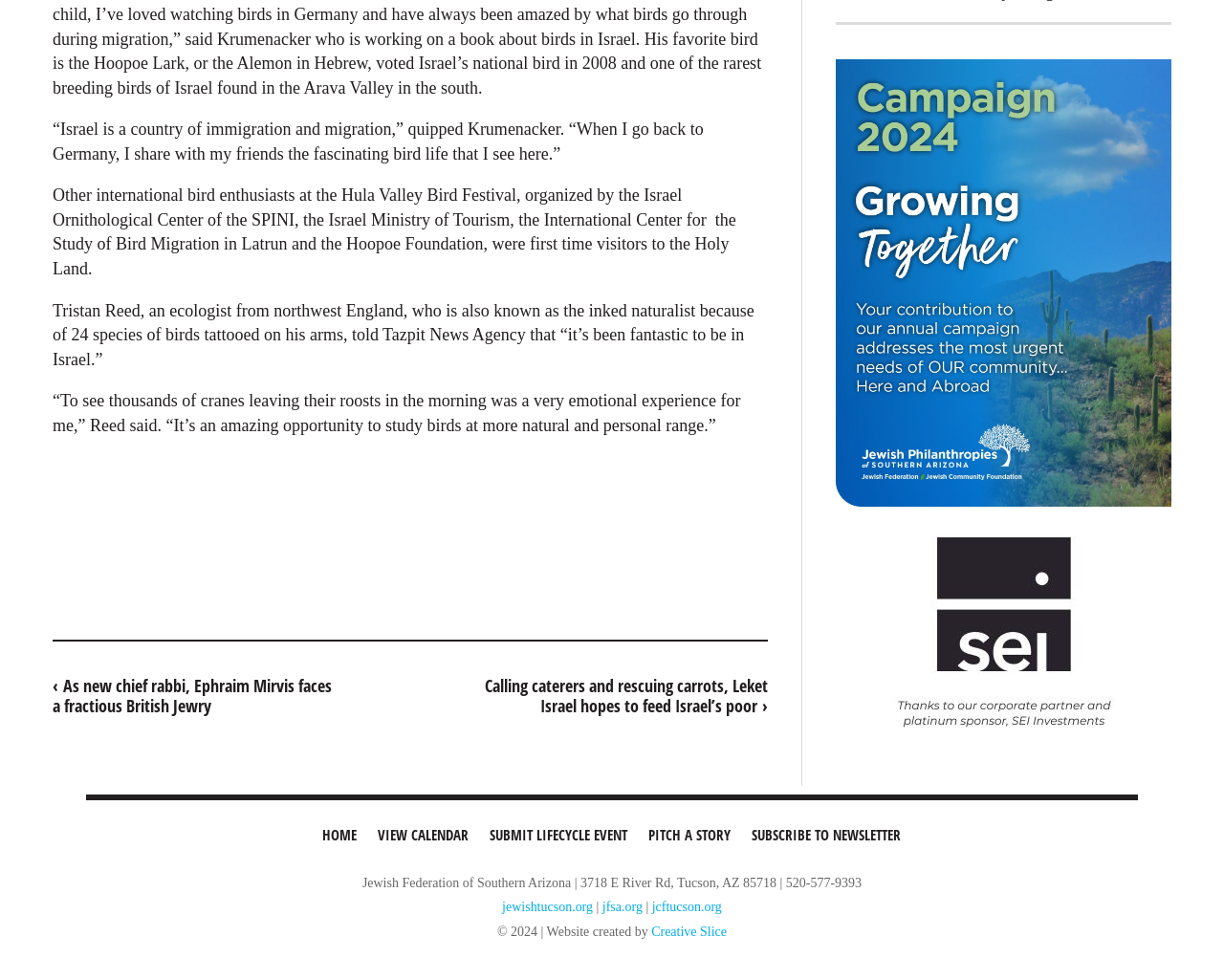Please determine the bounding box of the UI element that matches this description: jfsa.org. The coordinates should be given as (top-left x, top-left y, bottom-right x, bottom-right y), with all values between 0 and 1.

[0.492, 0.918, 0.525, 0.933]